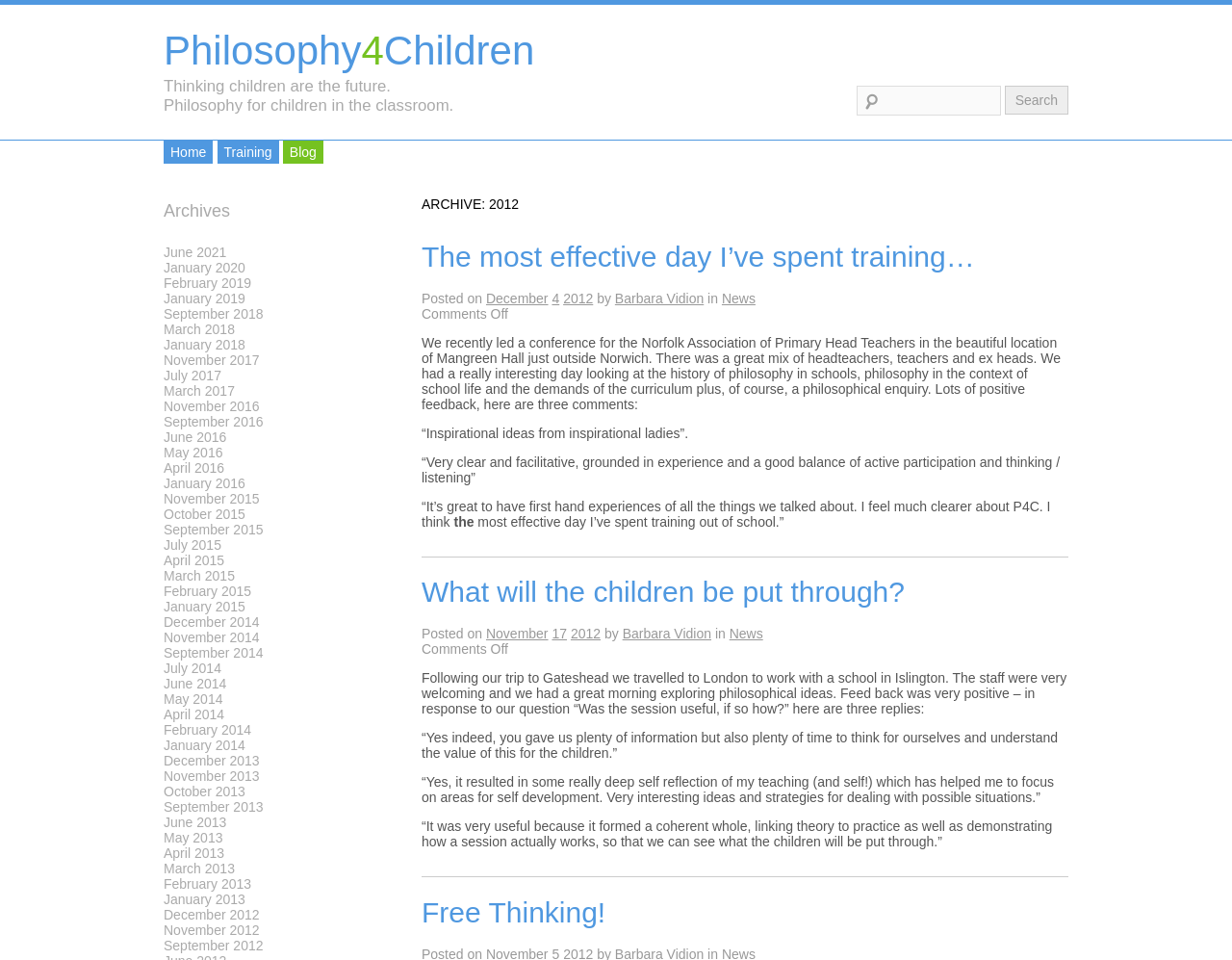Describe all the visual and textual components of the webpage comprehensively.

The webpage is titled "Philosophy4Children | 2012" and has a prominent link to the homepage at the top left corner. Below the title, there is a brief description "Thinking children are the future" followed by another line "Philosophy for children in the classroom." 

On the top right corner, there is a search bar with a search button. Below the search bar, there are navigation links to "Home", "Training", and "Blog". 

The main content of the webpage is divided into three sections, each with a heading and several articles. The first section is titled "ARCHIVE: 2012" and contains three articles. The first article is titled "The most effective day I’ve spent training…" and has a brief summary of a conference for headteachers and teachers. The article includes quotes from attendees praising the conference. The second article is titled "What will the children be put through?" and describes a philosophical session with a school in Islington. The article includes feedback from the staff, praising the session. The third article is titled "Free Thinking!" but its content is not provided.

On the right side of the webpage, there is a section titled "Archives" with links to various months and years, from June 2021 to December 2014.